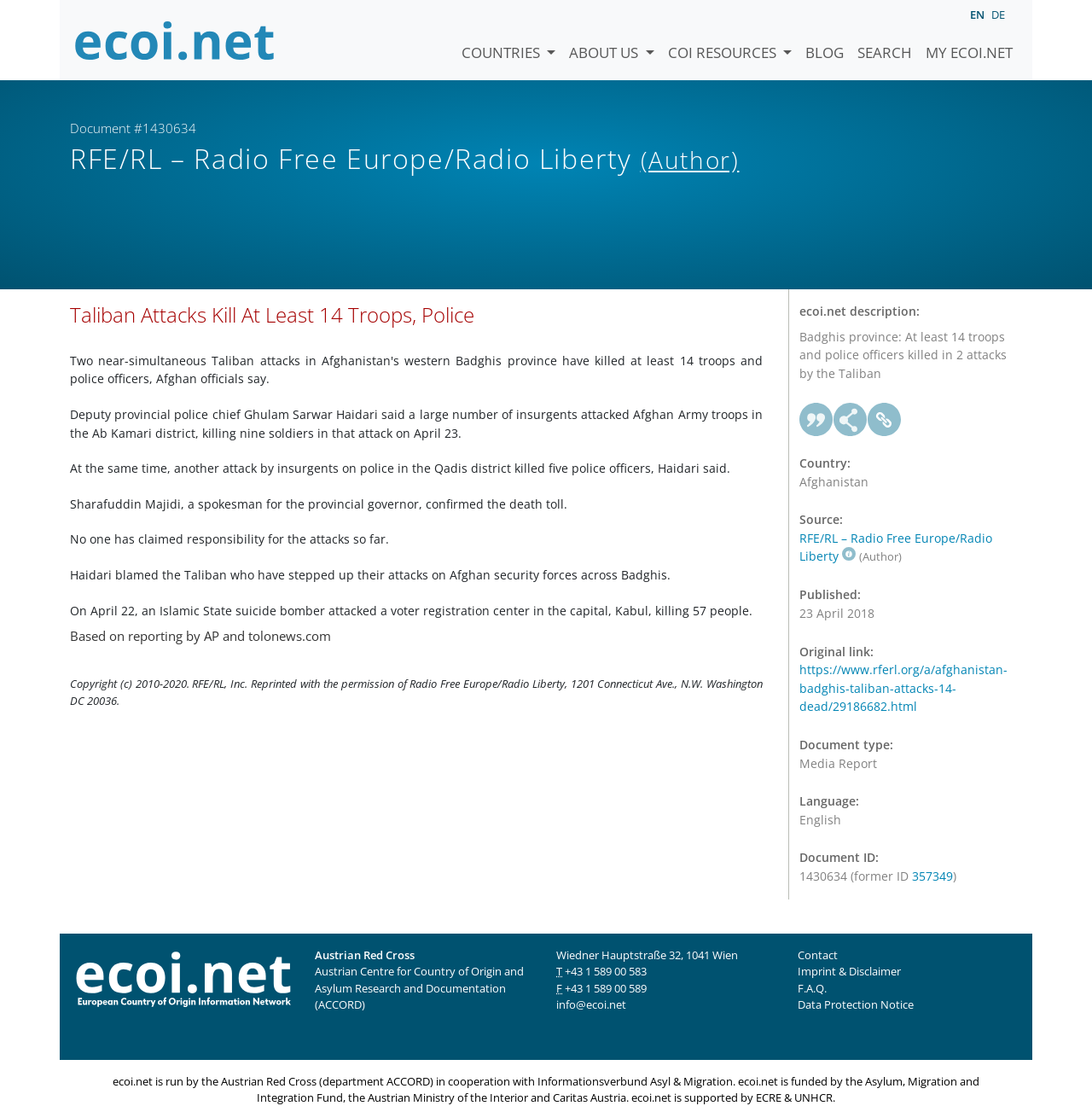Identify the bounding box of the HTML element described as: "COI Resources".

[0.605, 0.015, 0.731, 0.058]